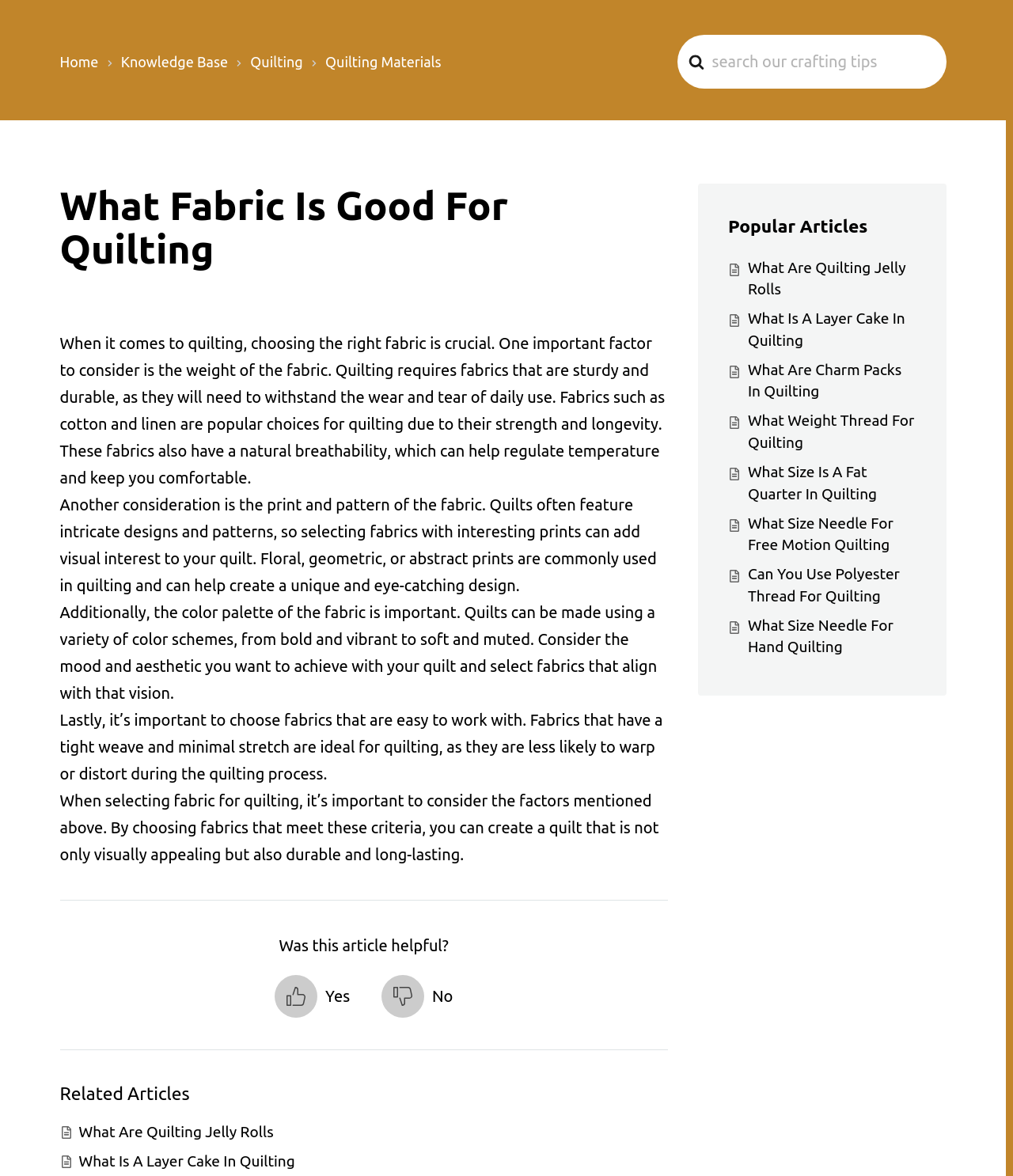Identify the bounding box coordinates for the region to click in order to carry out this instruction: "Search for crafting tips". Provide the coordinates using four float numbers between 0 and 1, formatted as [left, top, right, bottom].

[0.668, 0.03, 0.934, 0.075]